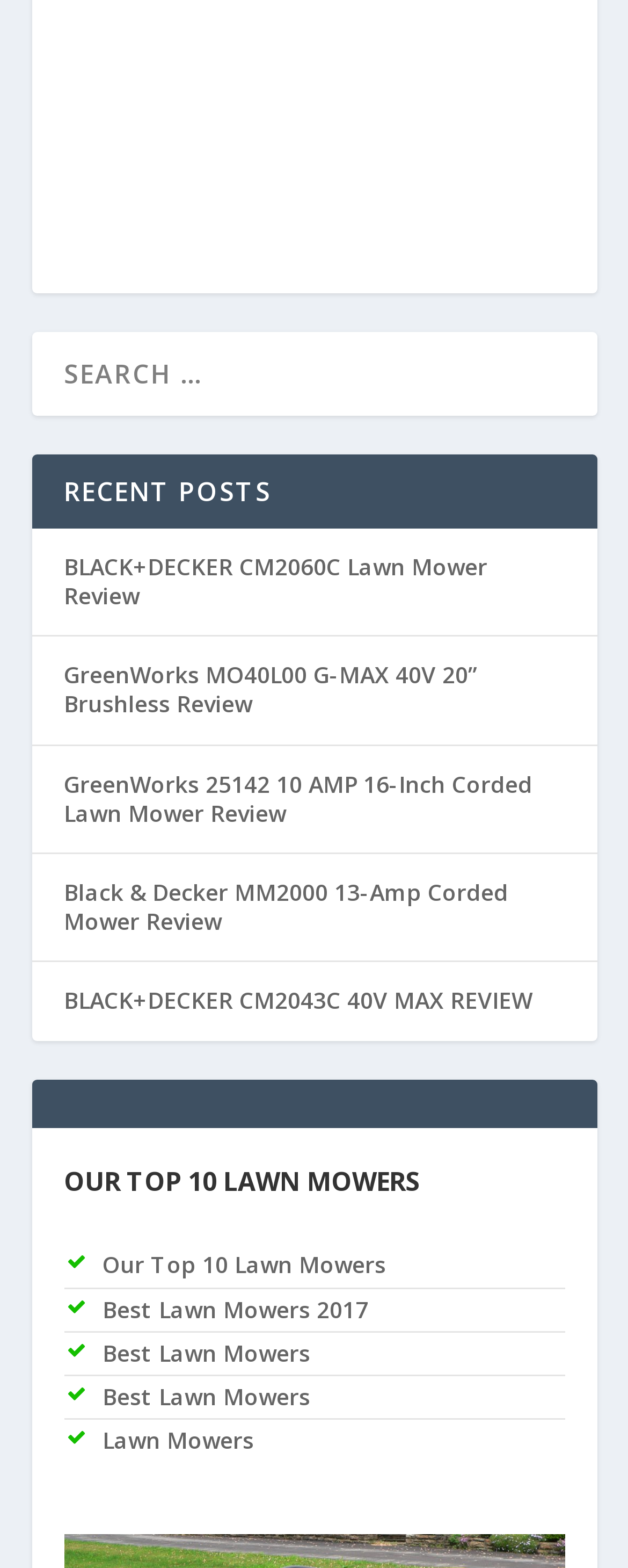Show the bounding box coordinates for the HTML element described as: "Best Lawn Mowers 2017".

[0.163, 0.825, 0.586, 0.844]